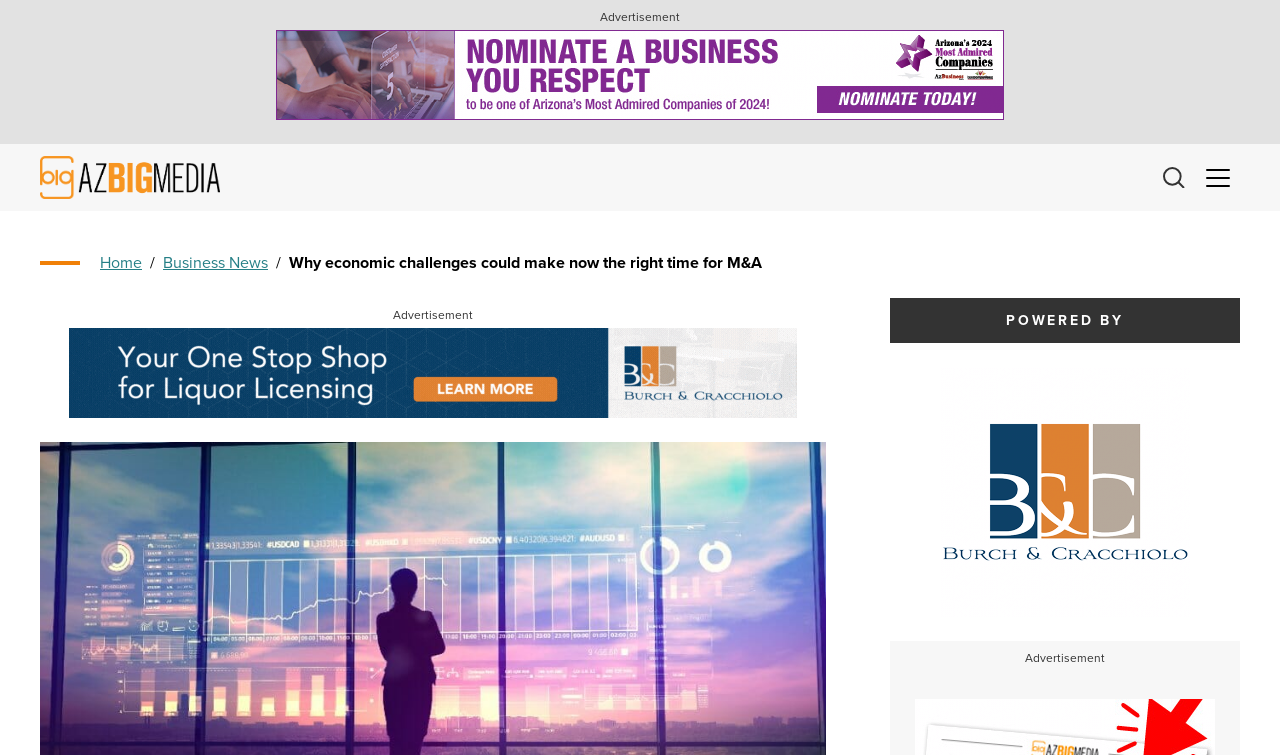What is the logo of the website?
Give a detailed and exhaustive answer to the question.

The logo of the website is located at the top left corner of the webpage, and it is an image with the text 'AZ Big Media'.